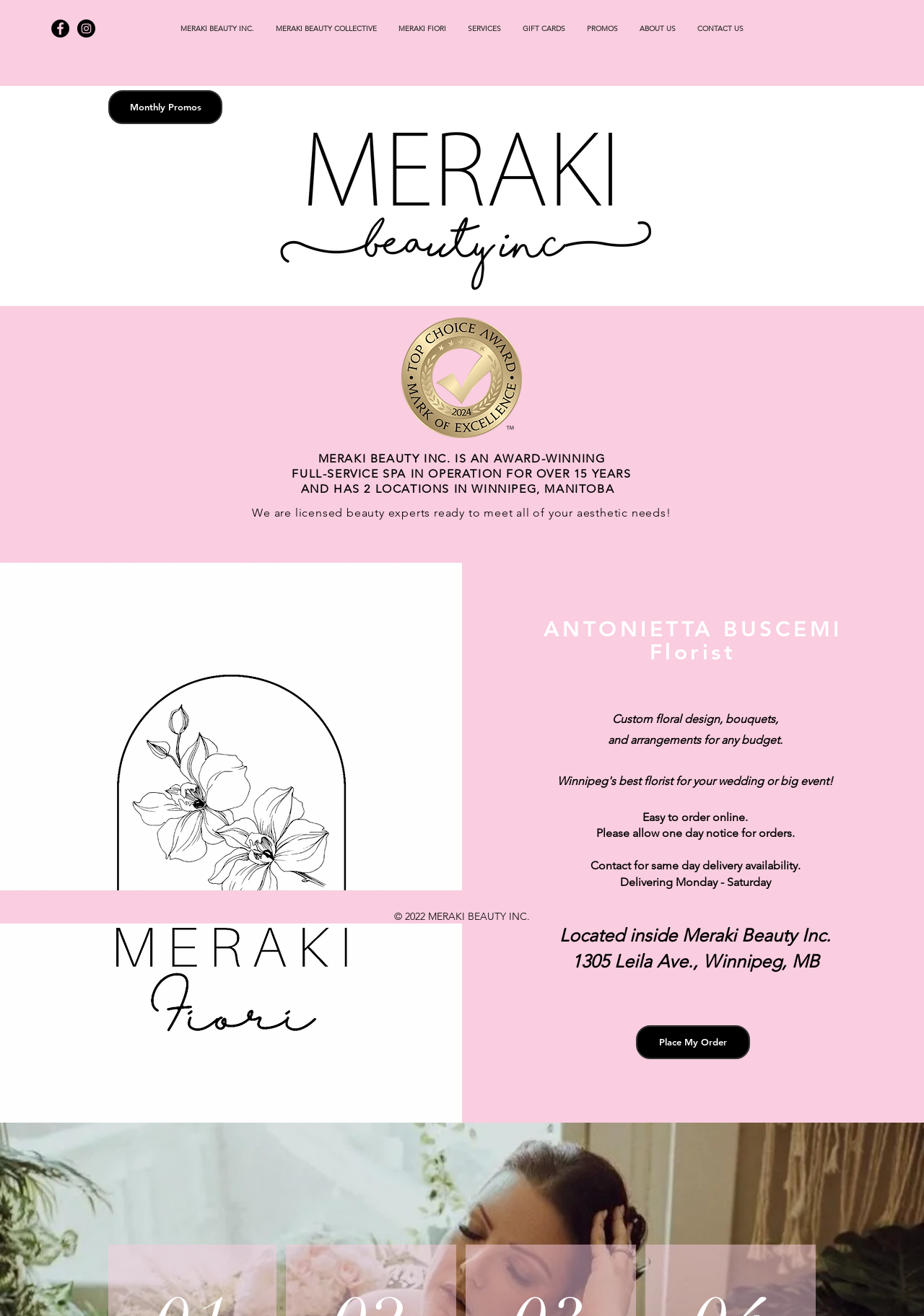Specify the bounding box coordinates of the area to click in order to follow the given instruction: "Go to ABOUT US."

[0.68, 0.013, 0.743, 0.031]